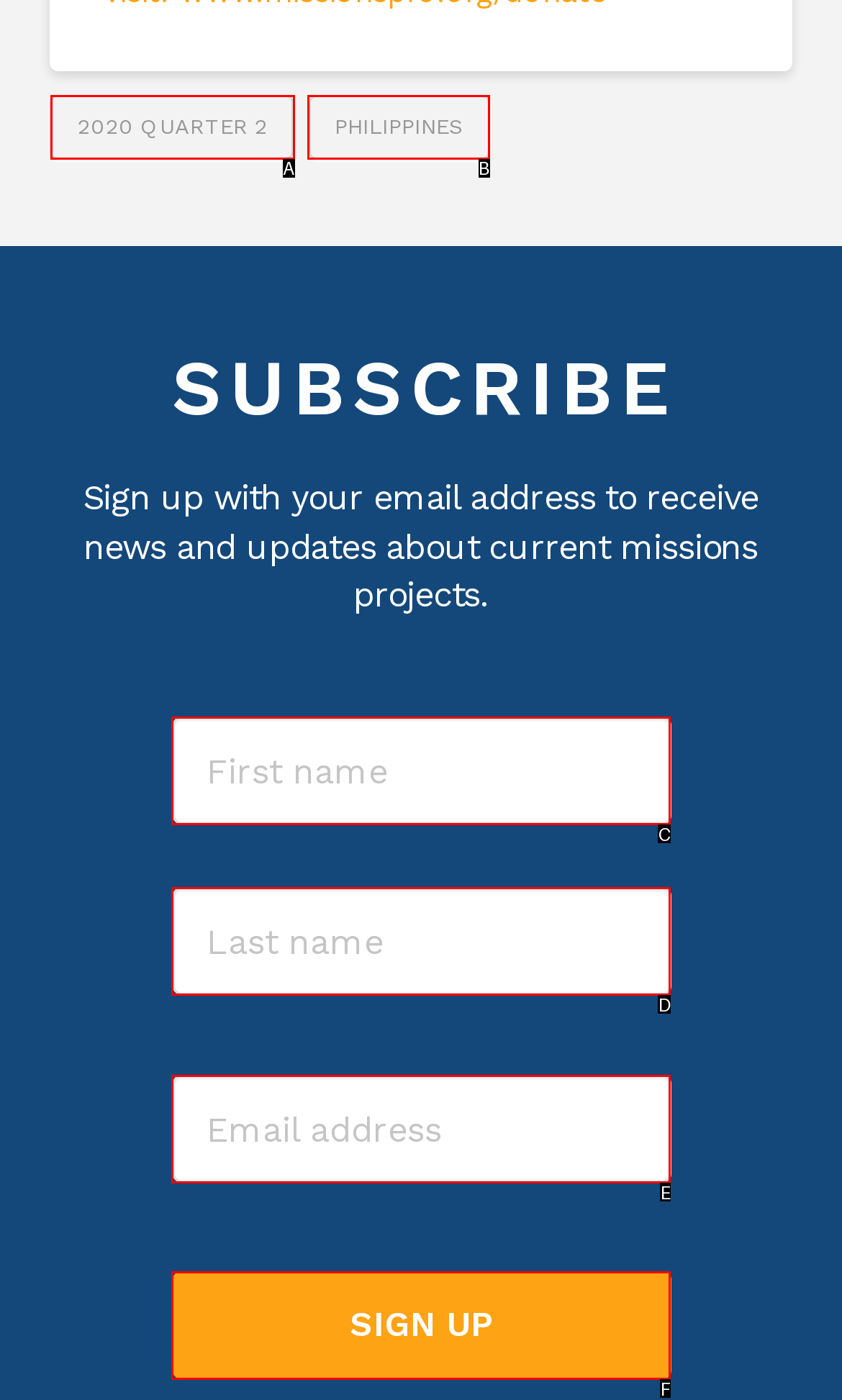With the provided description: 2020 Quarter 2, select the most suitable HTML element. Respond with the letter of the selected option.

A